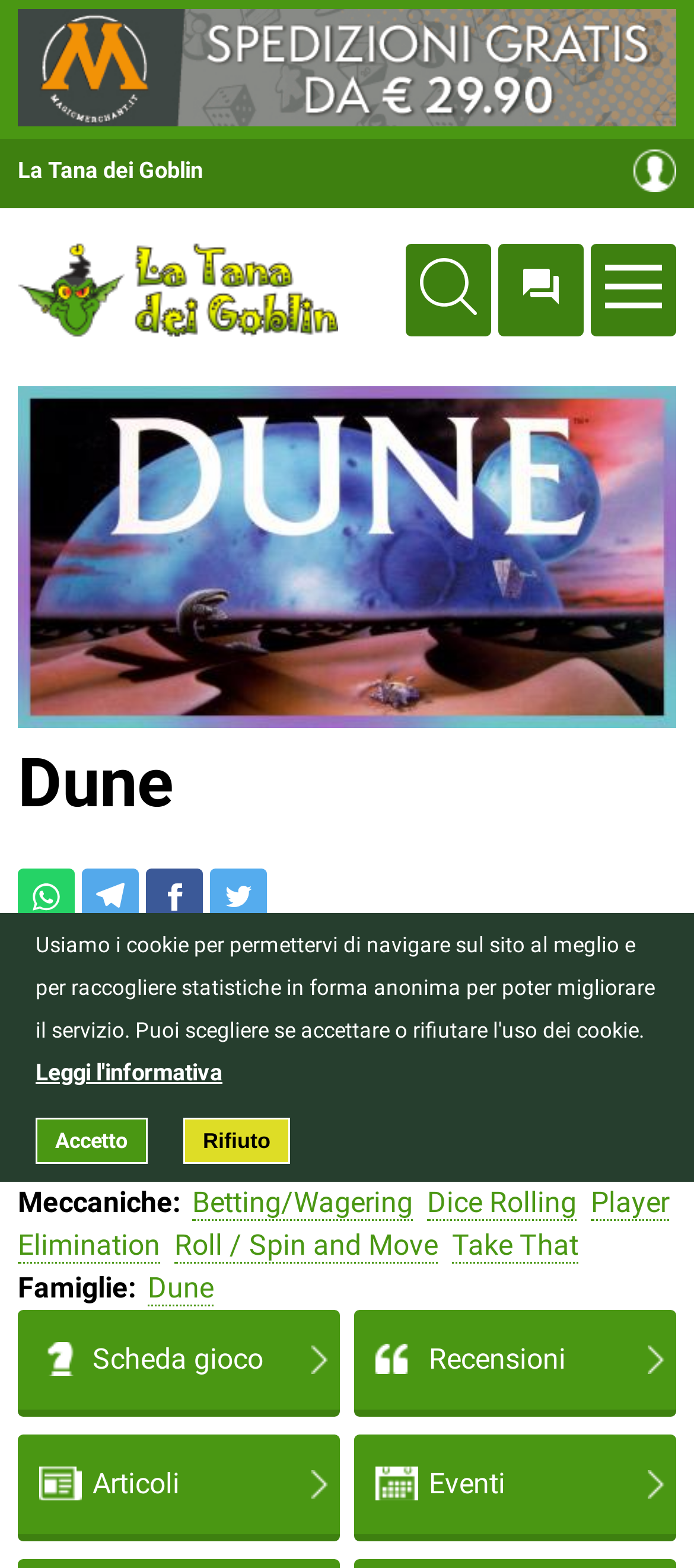Find the bounding box coordinates of the element's region that should be clicked in order to follow the given instruction: "Access the game sheet of Dune". The coordinates should consist of four float numbers between 0 and 1, i.e., [left, top, right, bottom].

[0.026, 0.836, 0.49, 0.899]